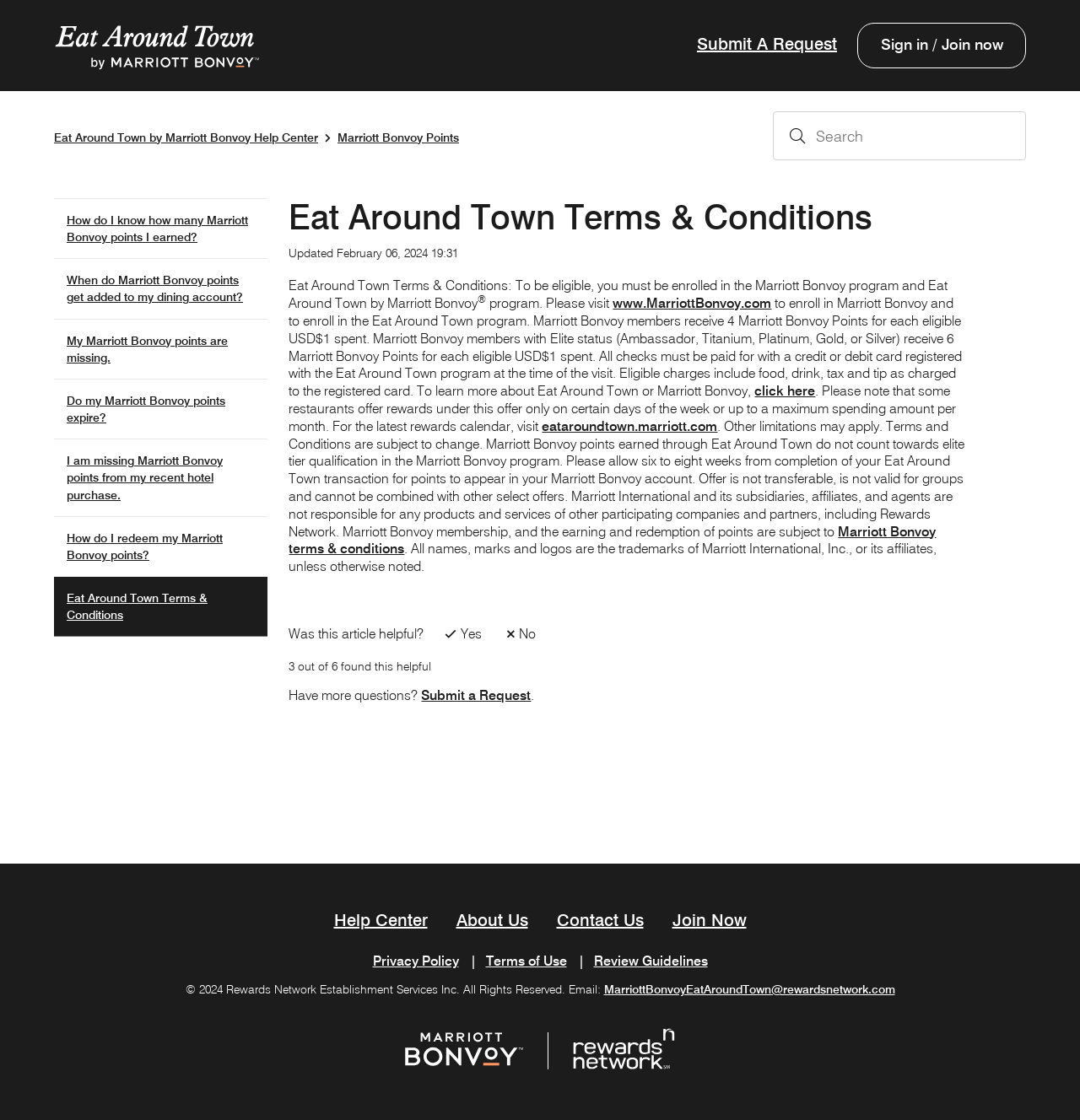Determine the bounding box coordinates of the region I should click to achieve the following instruction: "Click on Trishul Defence Academy". Ensure the bounding box coordinates are four float numbers between 0 and 1, i.e., [left, top, right, bottom].

None